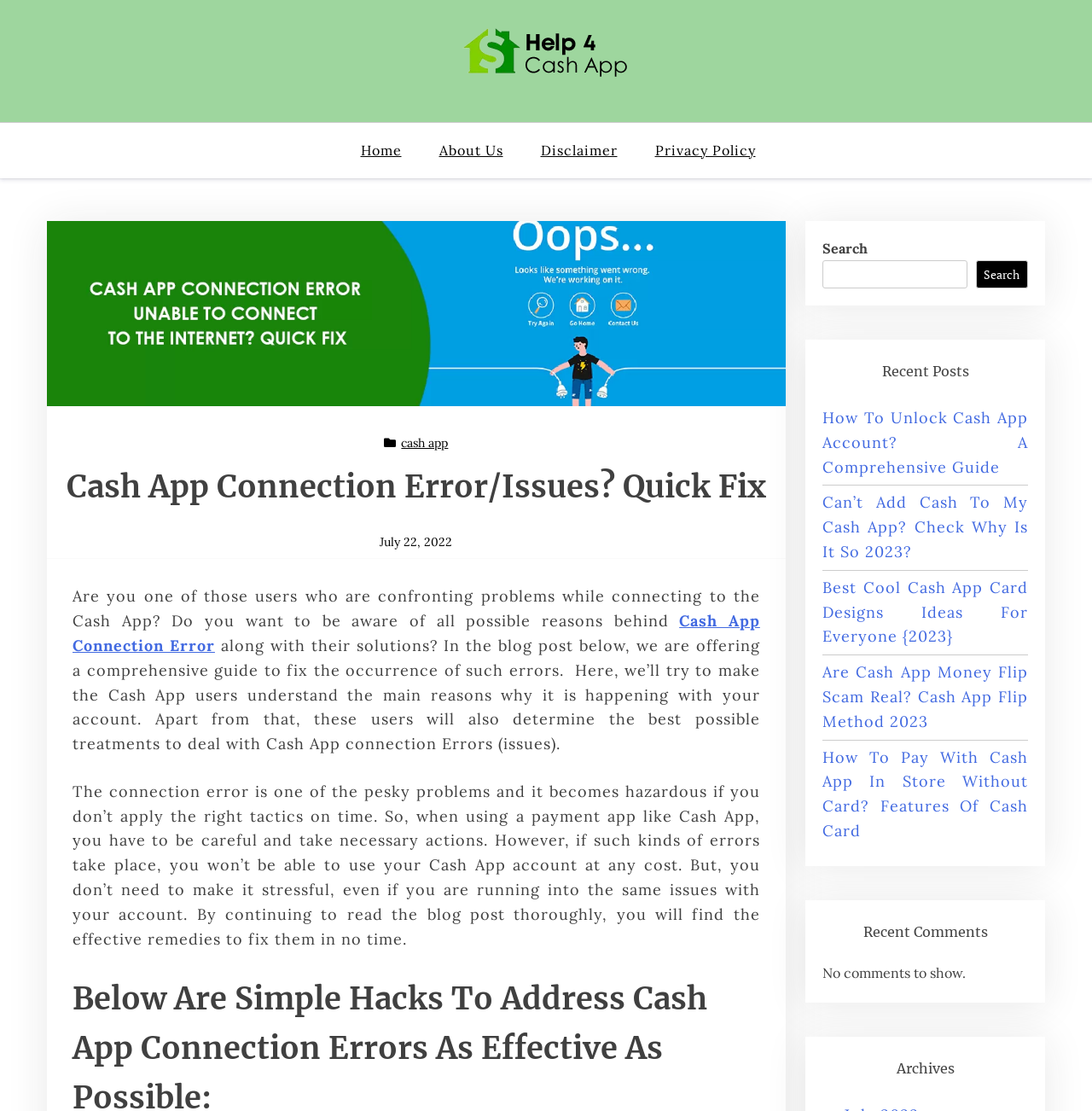Please predict the bounding box coordinates (top-left x, top-left y, bottom-right x, bottom-right y) for the UI element in the screenshot that fits the description: cash app

[0.367, 0.392, 0.41, 0.406]